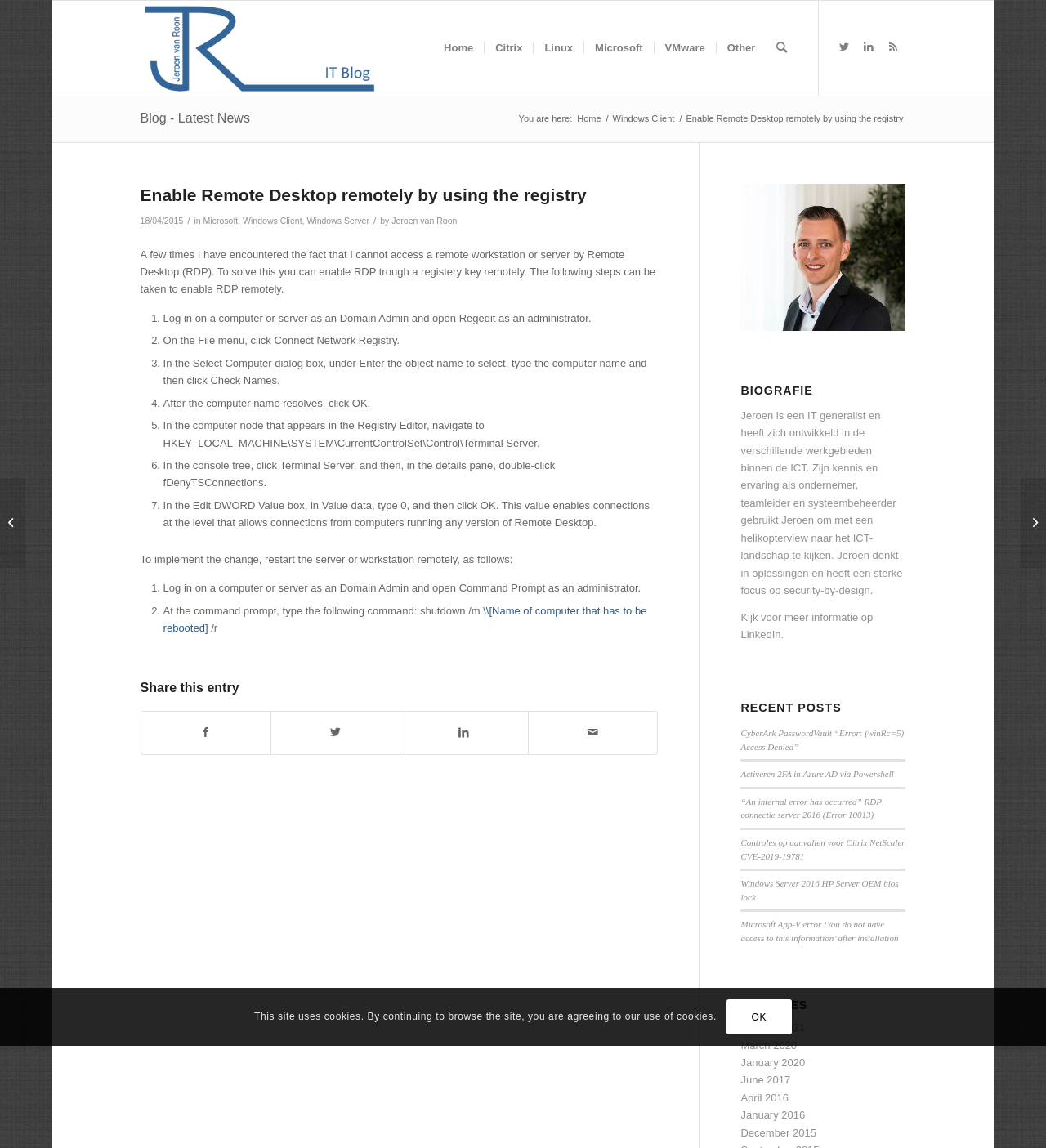Identify the bounding box for the described UI element. Provide the coordinates in (top-left x, top-left y, bottom-right x, bottom-right y) format with values ranging from 0 to 1: Jeroen van Roon

[0.374, 0.188, 0.437, 0.197]